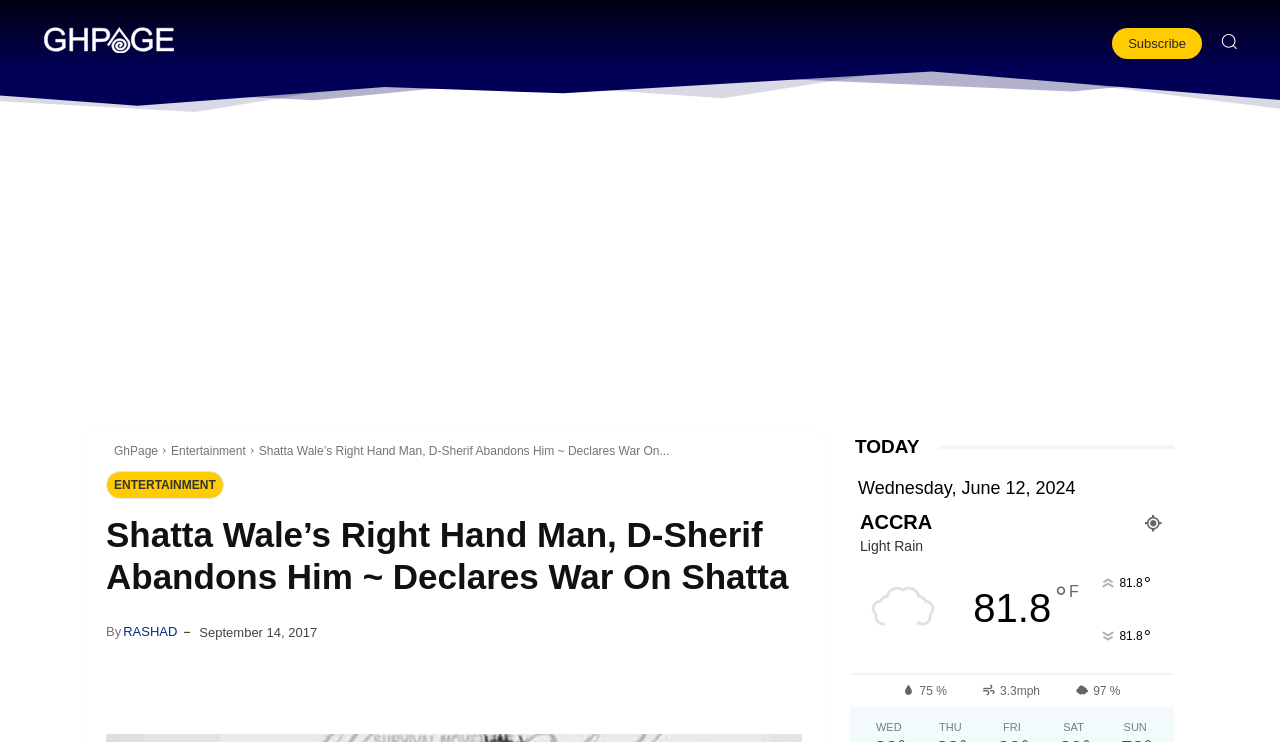Give a succinct answer to this question in a single word or phrase: 
What is the current weather condition in Accra?

Light Rain